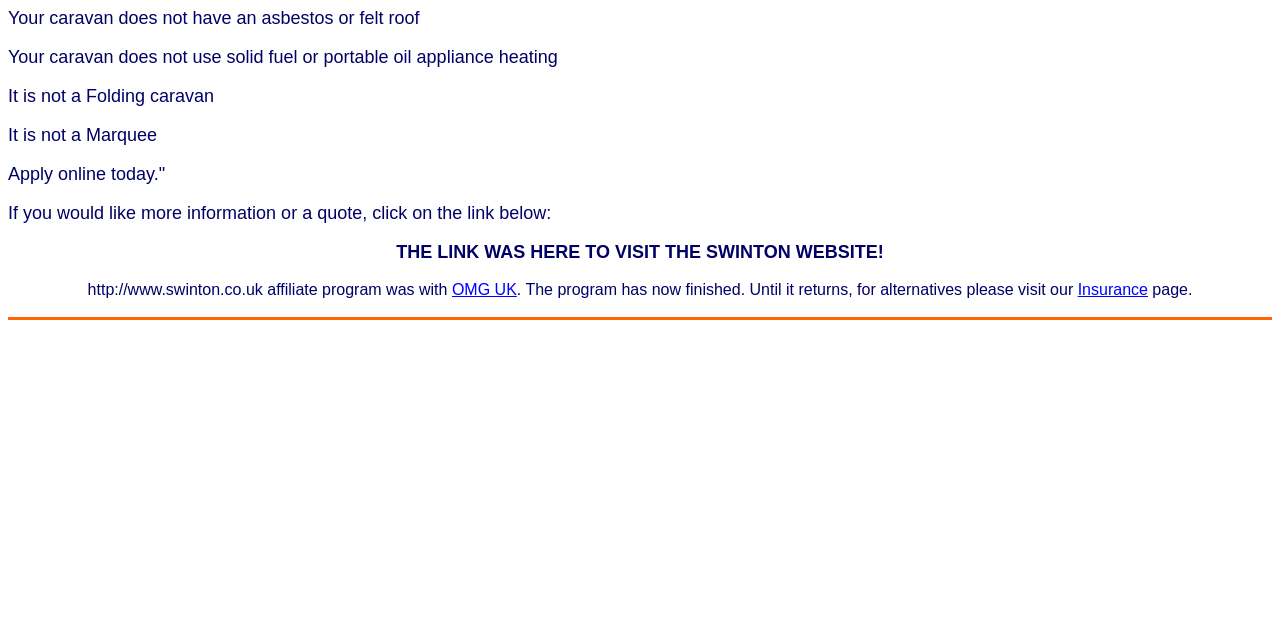Given the element description OMG UK, identify the bounding box coordinates for the UI element on the webpage screenshot. The format should be (top-left x, top-left y, bottom-right x, bottom-right y), with values between 0 and 1.

[0.353, 0.439, 0.404, 0.466]